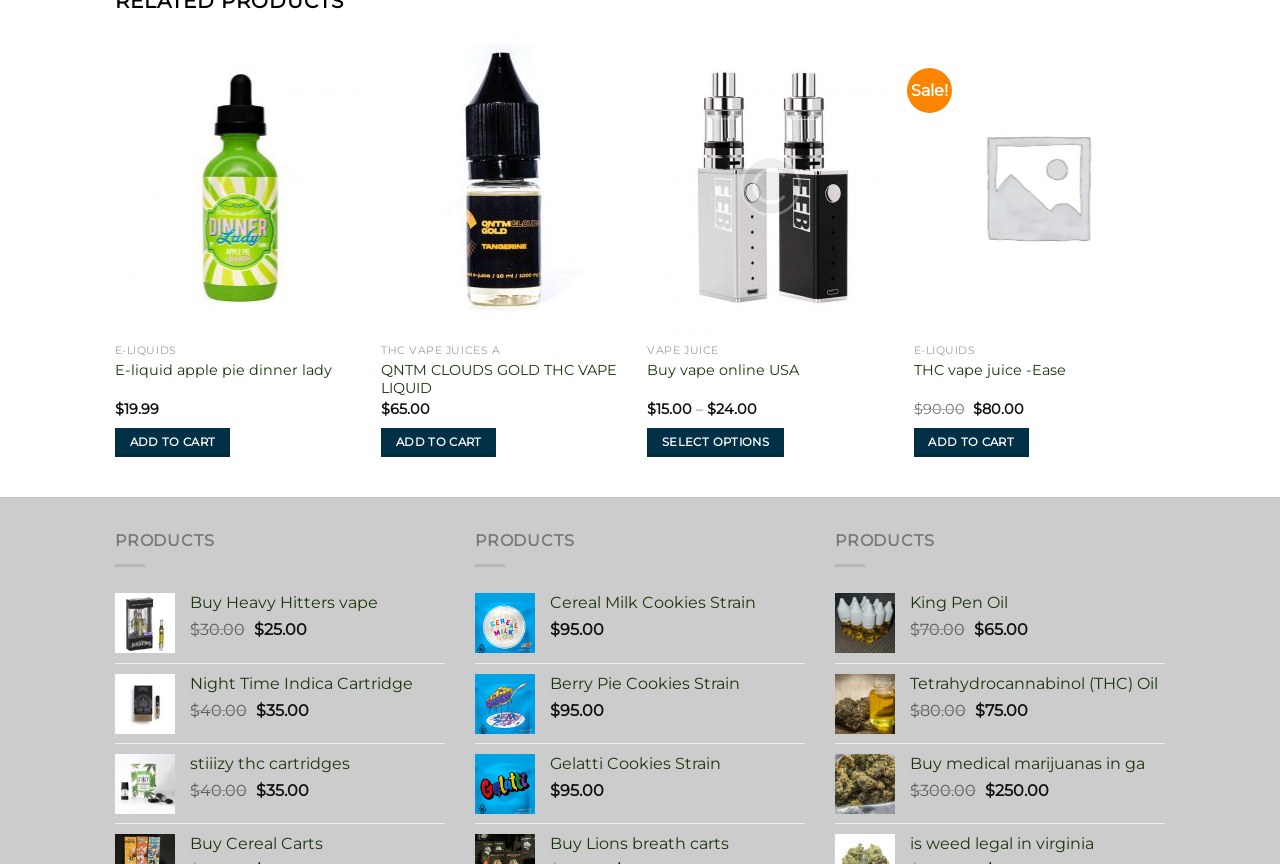Pinpoint the bounding box coordinates of the clickable element to carry out the following instruction: "Select options for product."

[0.506, 0.495, 0.612, 0.529]